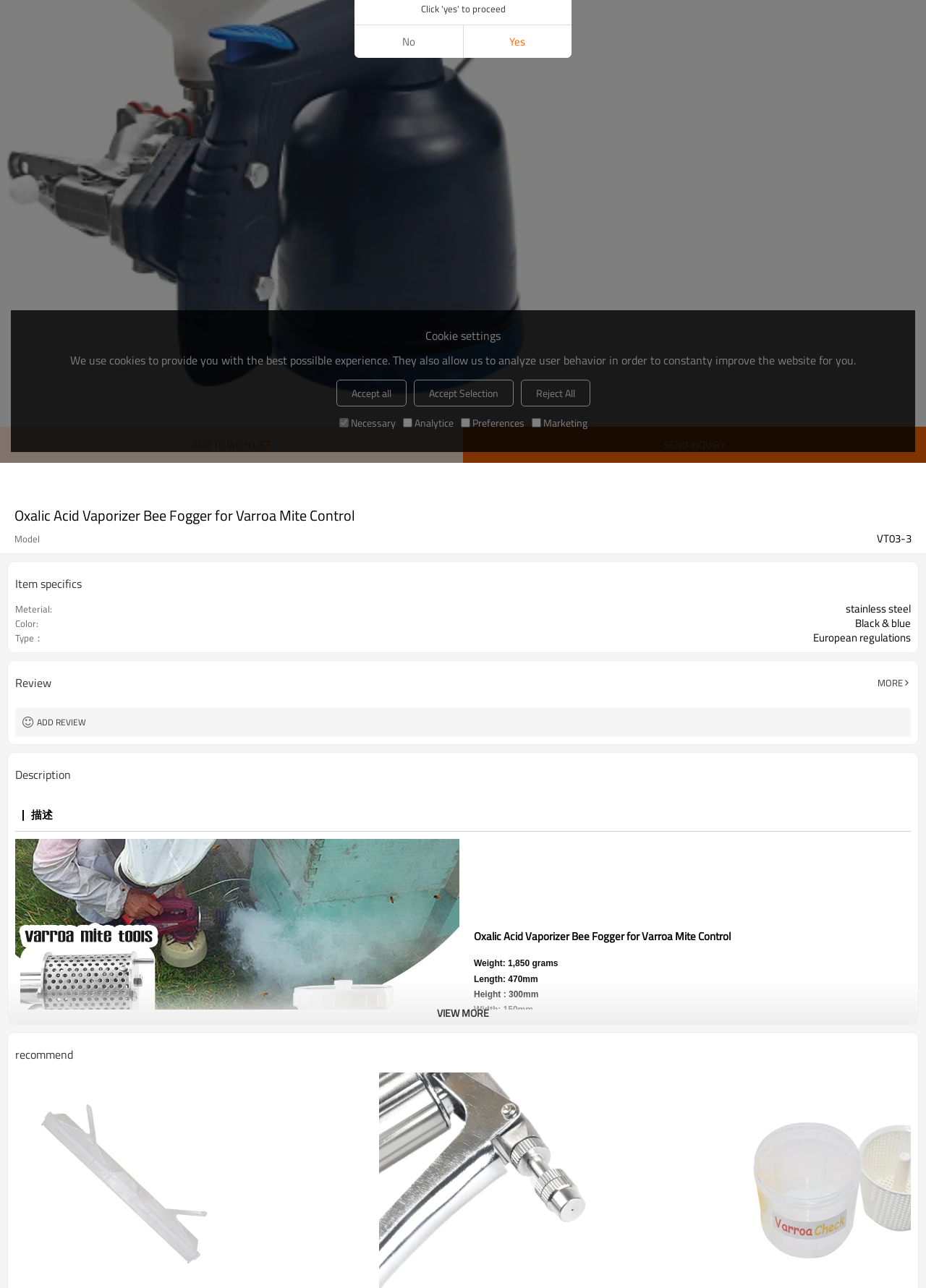Using the provided description: "No", find the bounding box coordinates of the corresponding UI element. The output should be four float numbers between 0 and 1, in the format [left, top, right, bottom].

[0.383, 0.02, 0.5, 0.045]